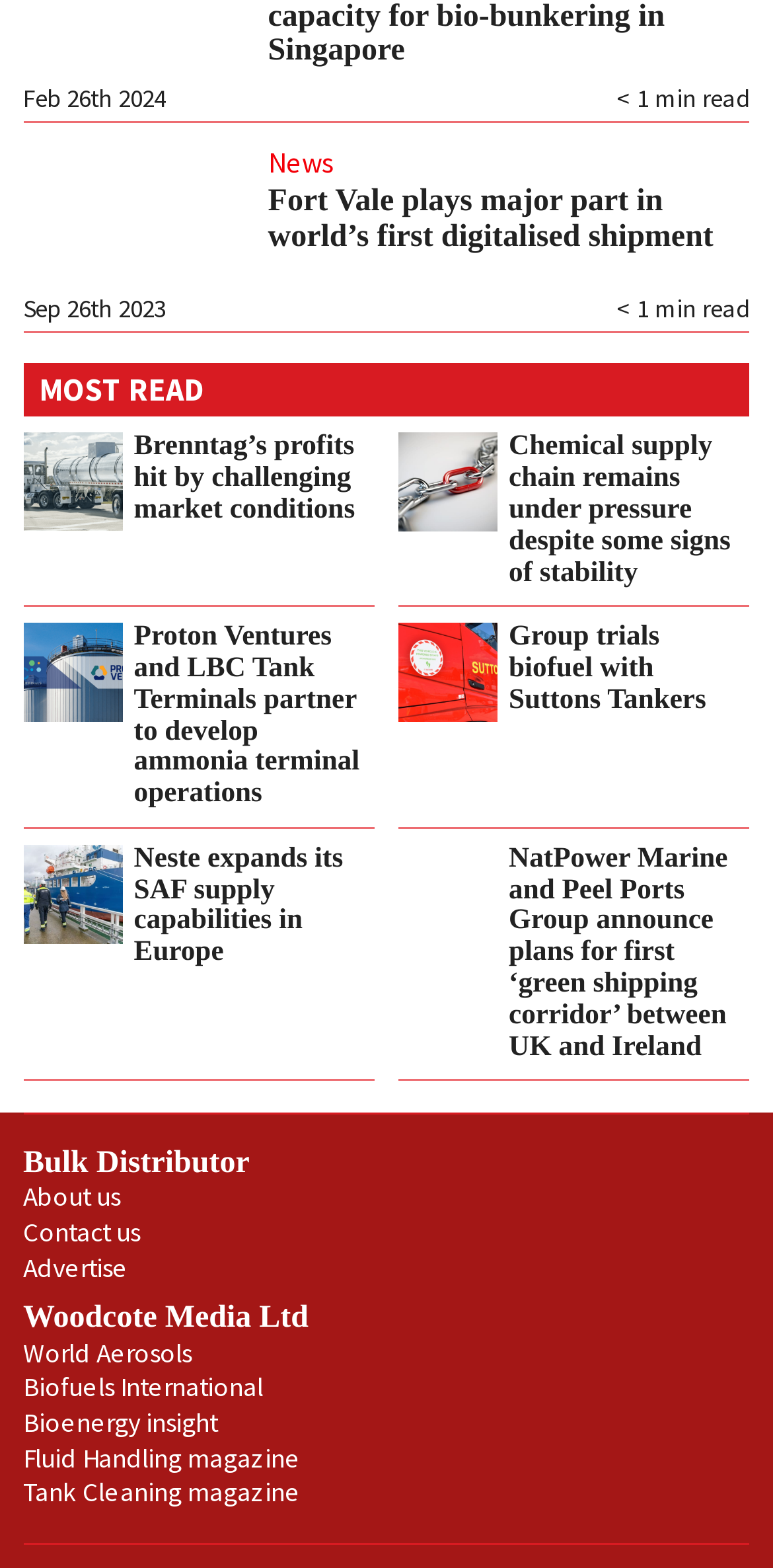Determine the bounding box coordinates of the region I should click to achieve the following instruction: "Explore Biofuels International". Ensure the bounding box coordinates are four float numbers between 0 and 1, i.e., [left, top, right, bottom].

[0.03, 0.875, 0.34, 0.896]